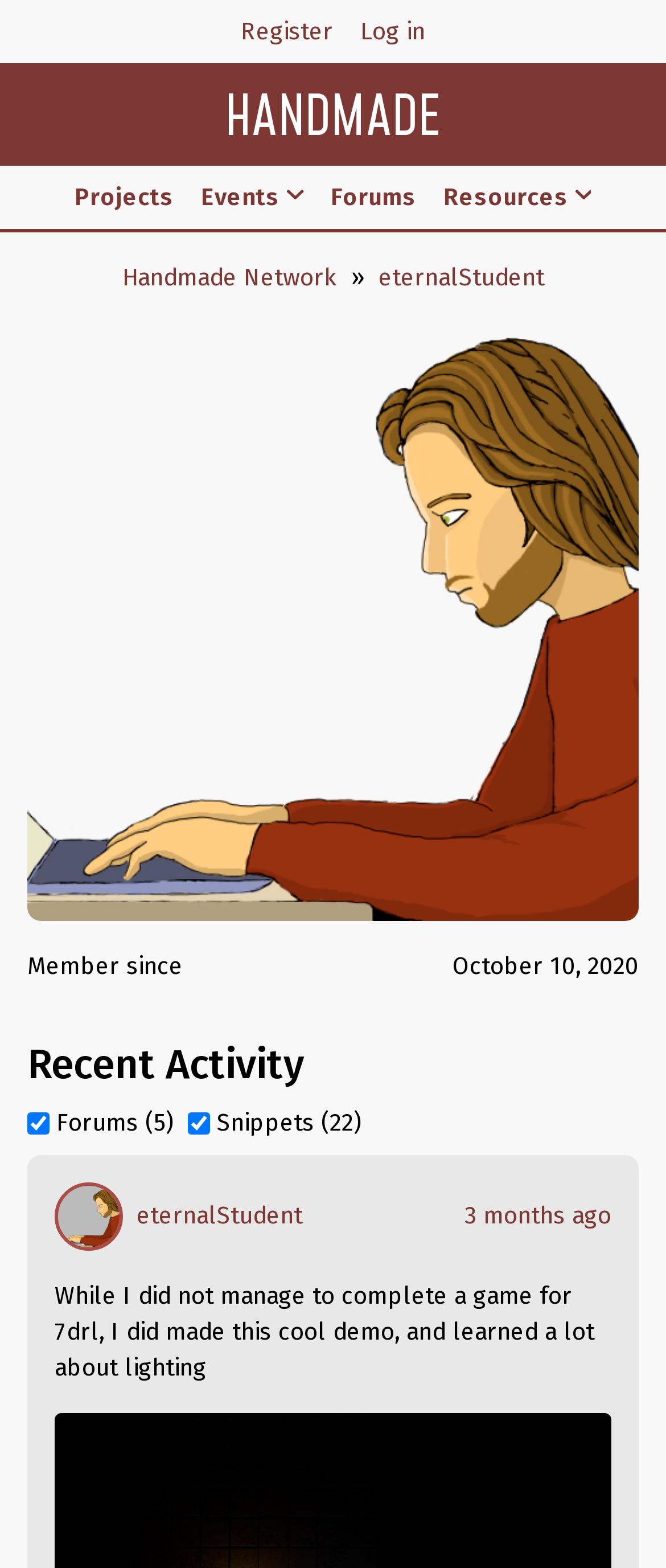How many links are there in the top navigation menu?
Look at the image and respond with a one-word or short phrase answer.

5